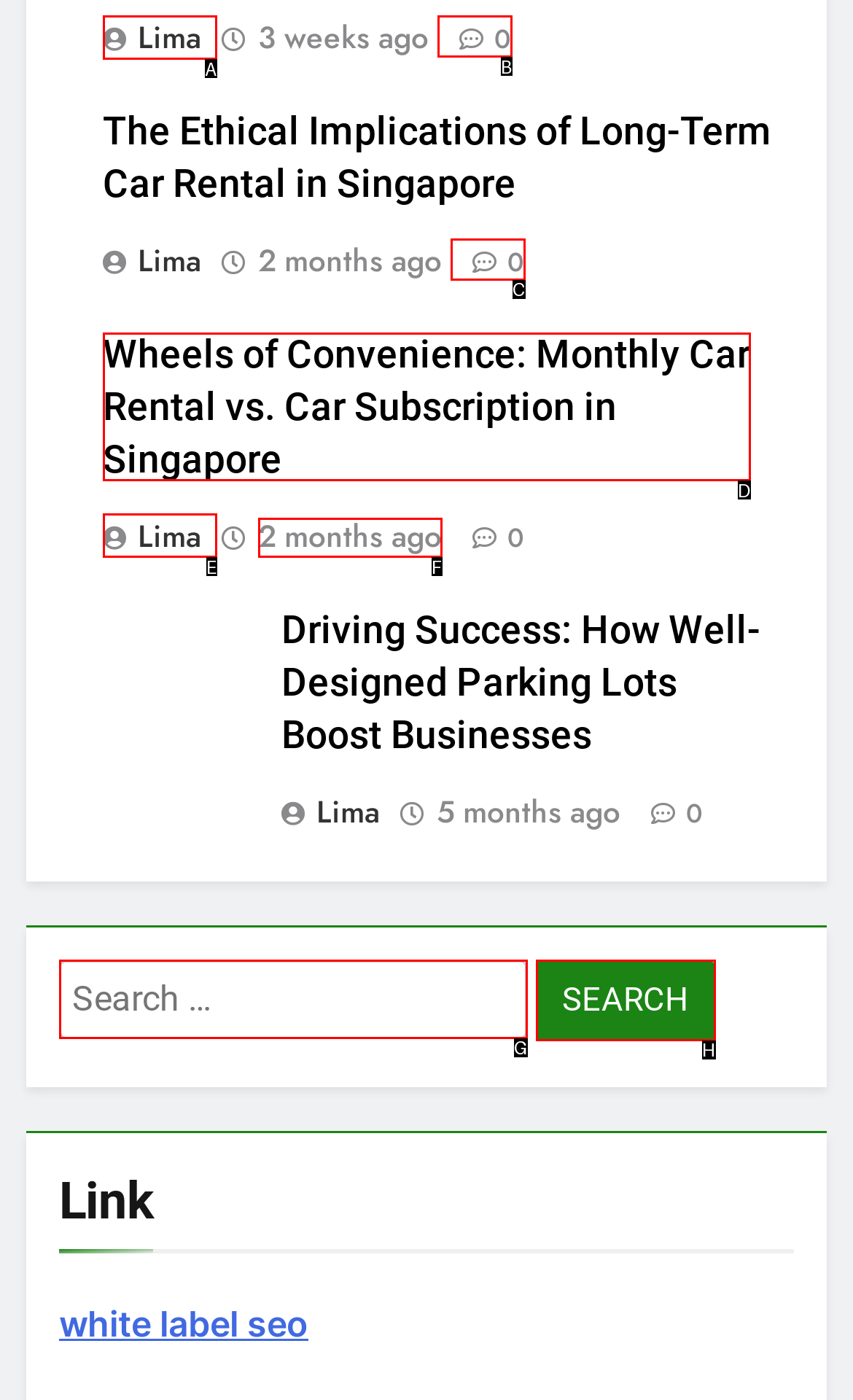Identify which option matches the following description: name="query" placeholder="Search episodes..."
Answer by giving the letter of the correct option directly.

None